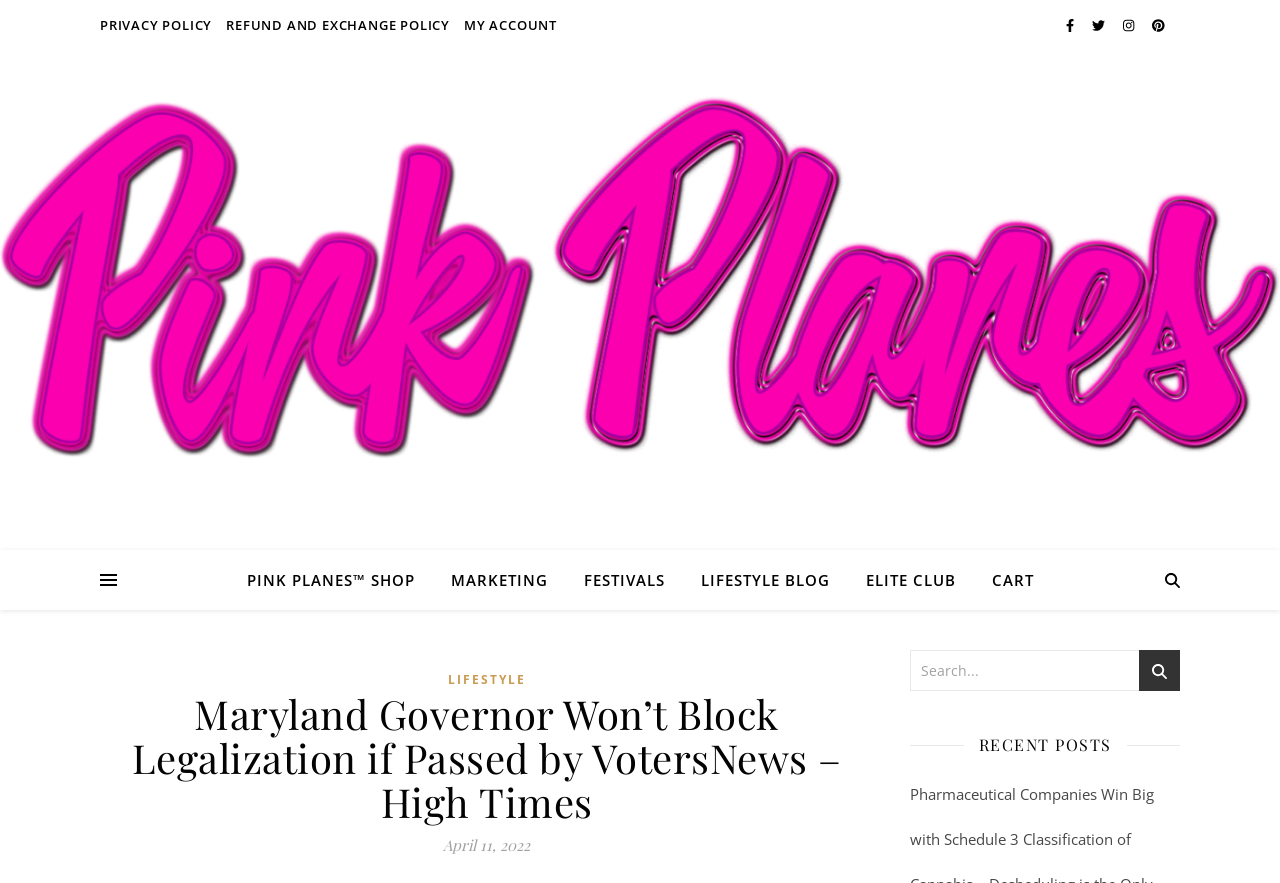Use a single word or phrase to answer the following:
What type of content is listed under 'RECENT POSTS'?

Blog posts